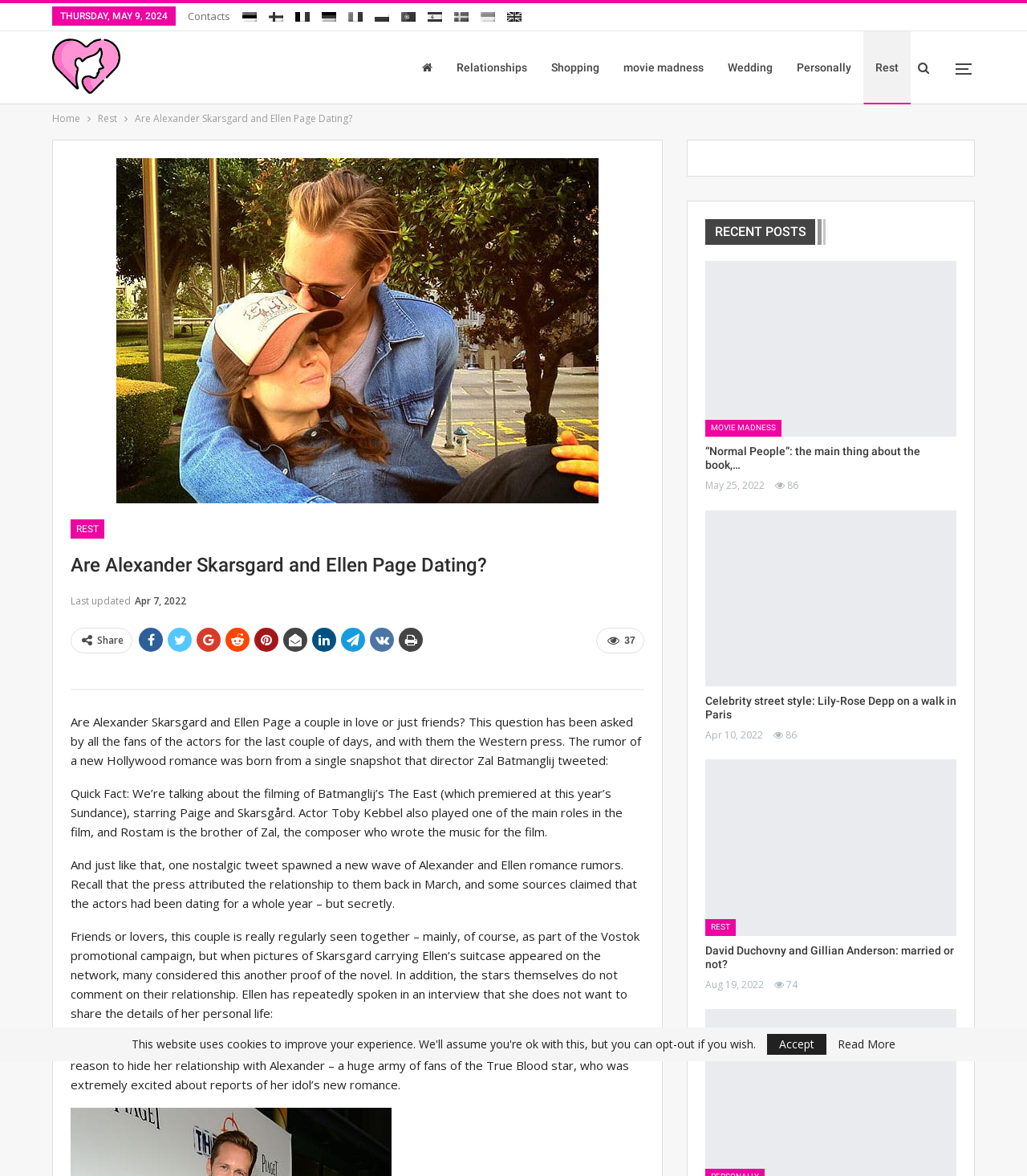Using the provided element description "Wix.com", determine the bounding box coordinates of the UI element.

None